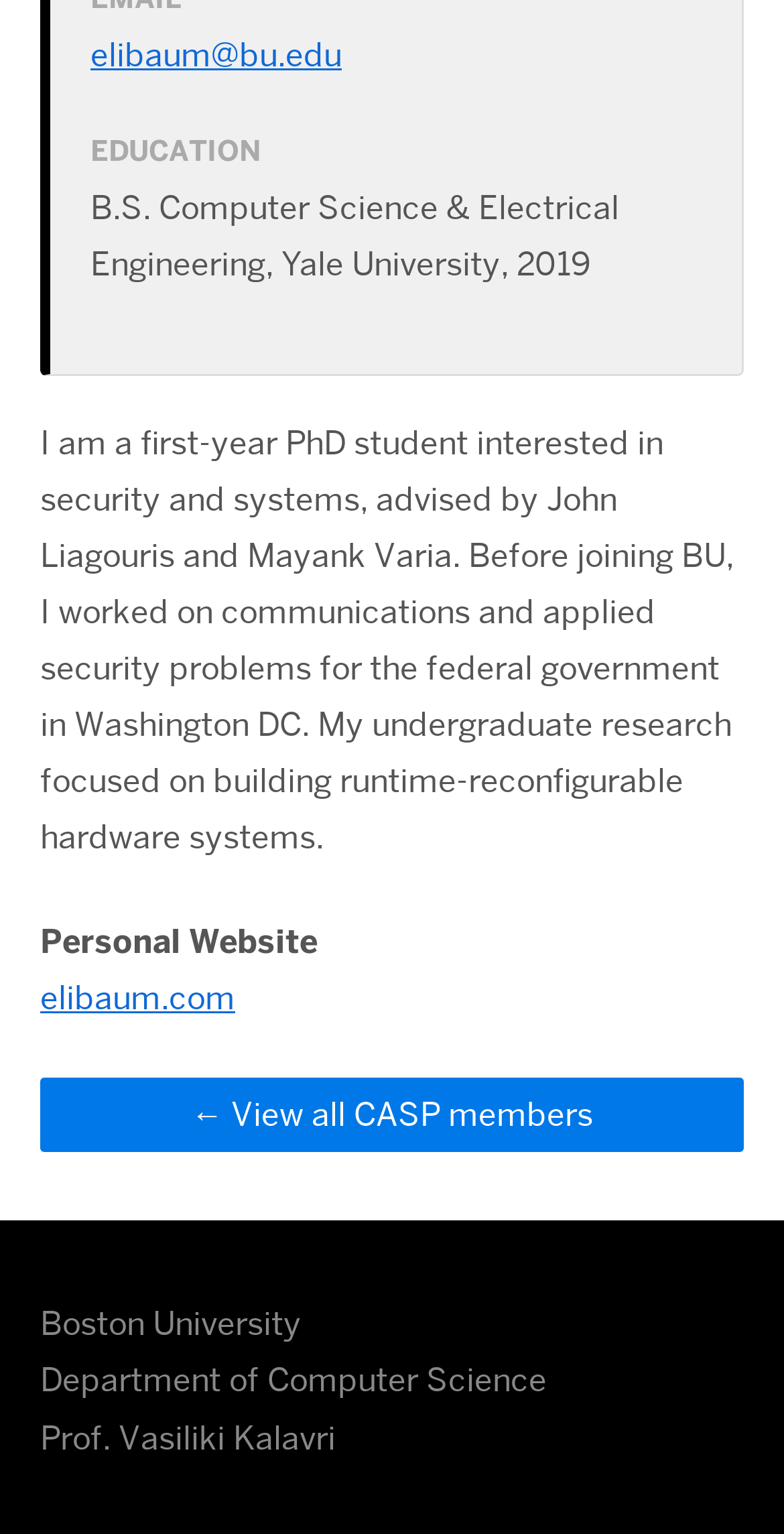Give a succinct answer to this question in a single word or phrase: 
What is the name of the author's advisor?

John Liagouris and Mayank Varia